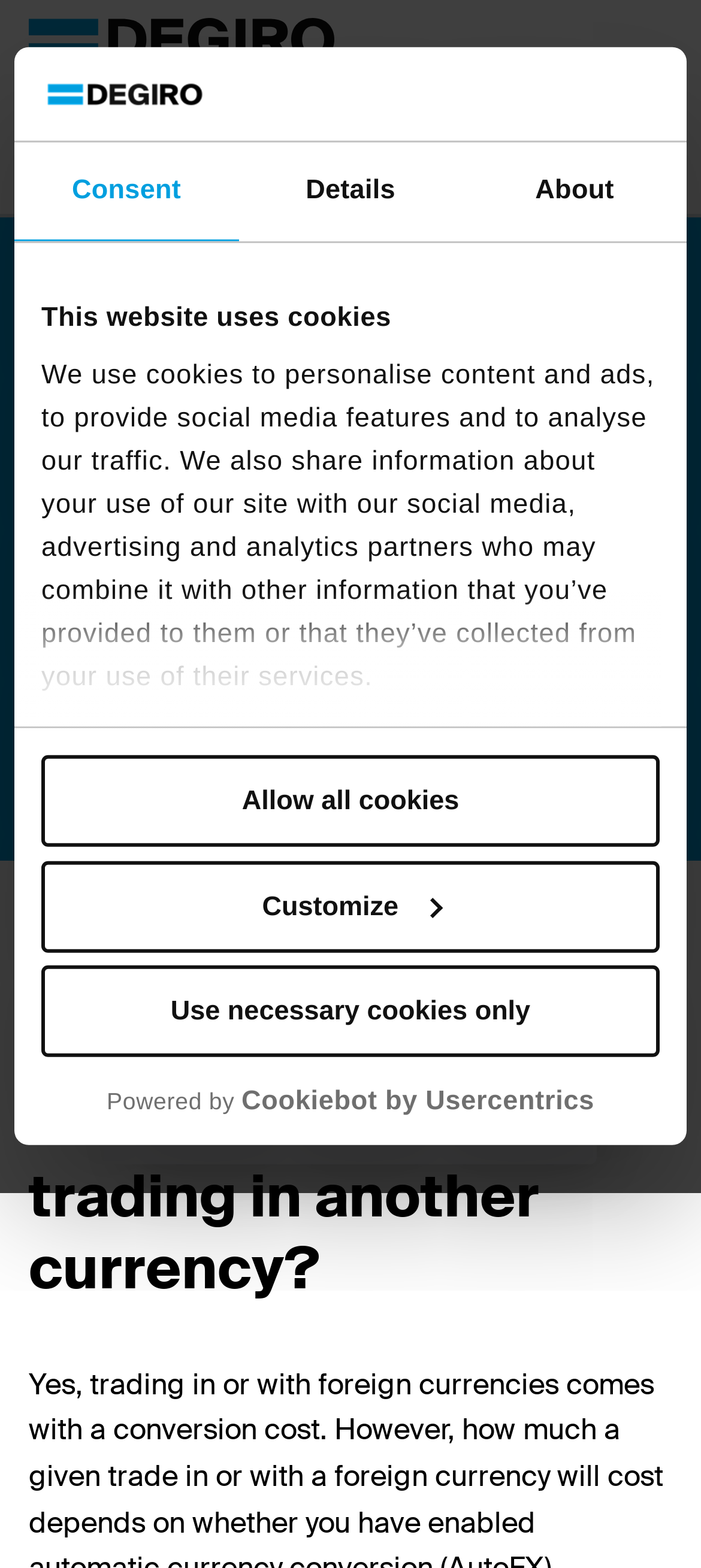Find the bounding box coordinates of the element I should click to carry out the following instruction: "Go to the 'Home' page".

[0.041, 0.021, 0.477, 0.045]